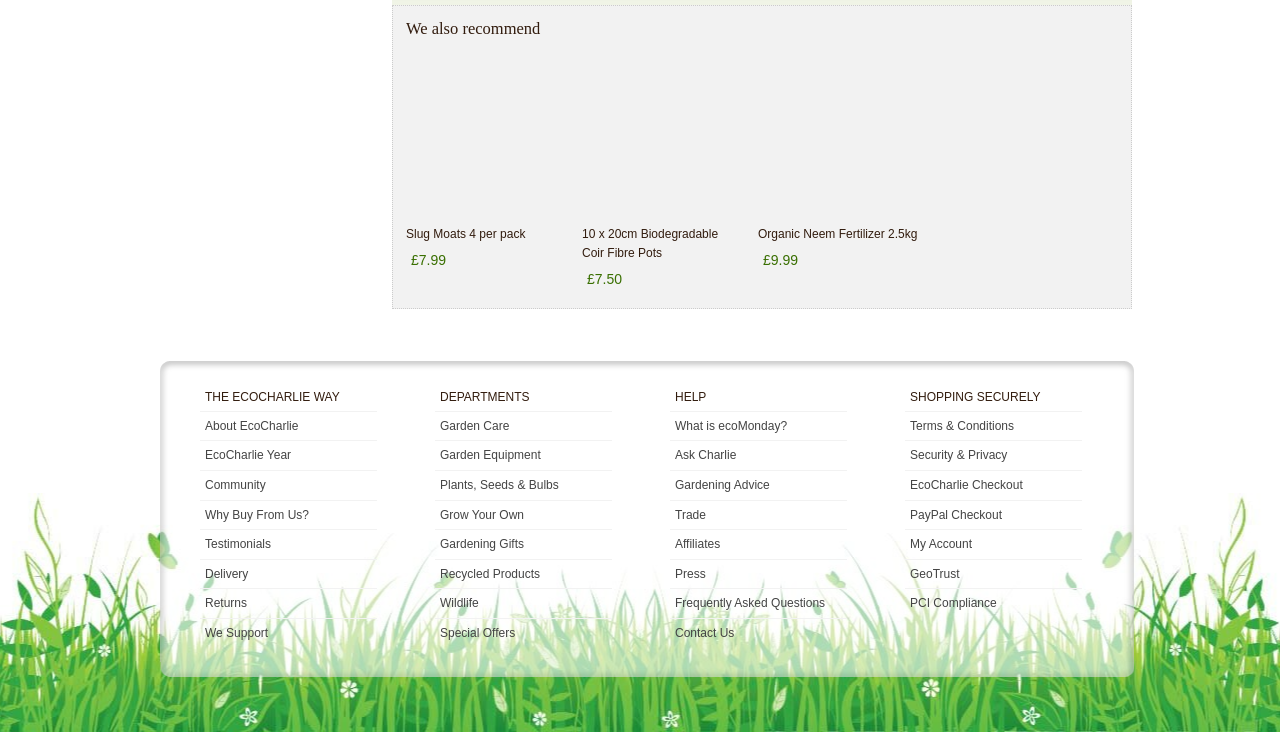Using a single word or phrase, answer the following question: 
What is the category of the link 'Garden Care'?

DEPARTMENTS